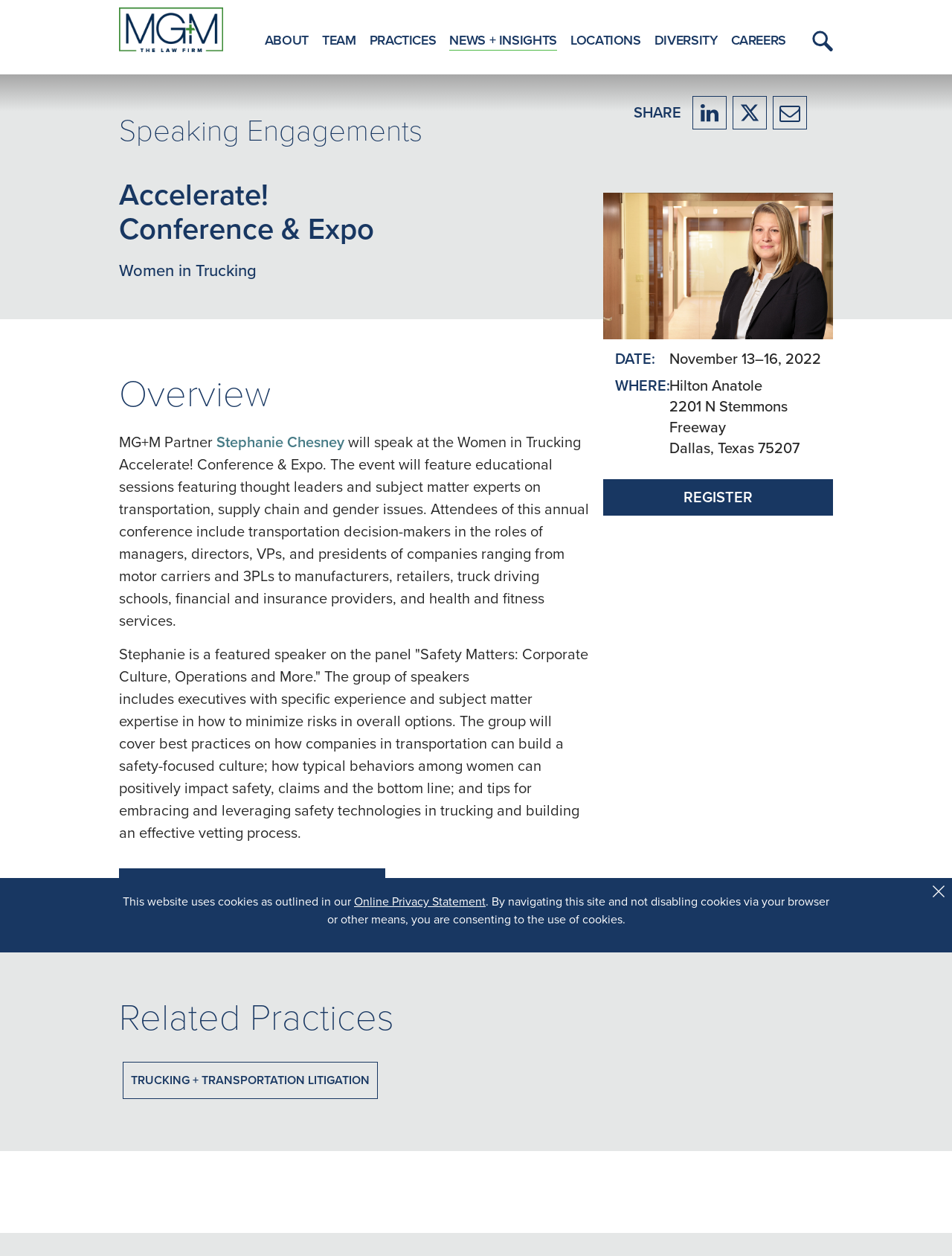Locate the bounding box coordinates of the segment that needs to be clicked to meet this instruction: "Register for the conference".

[0.633, 0.382, 0.875, 0.411]